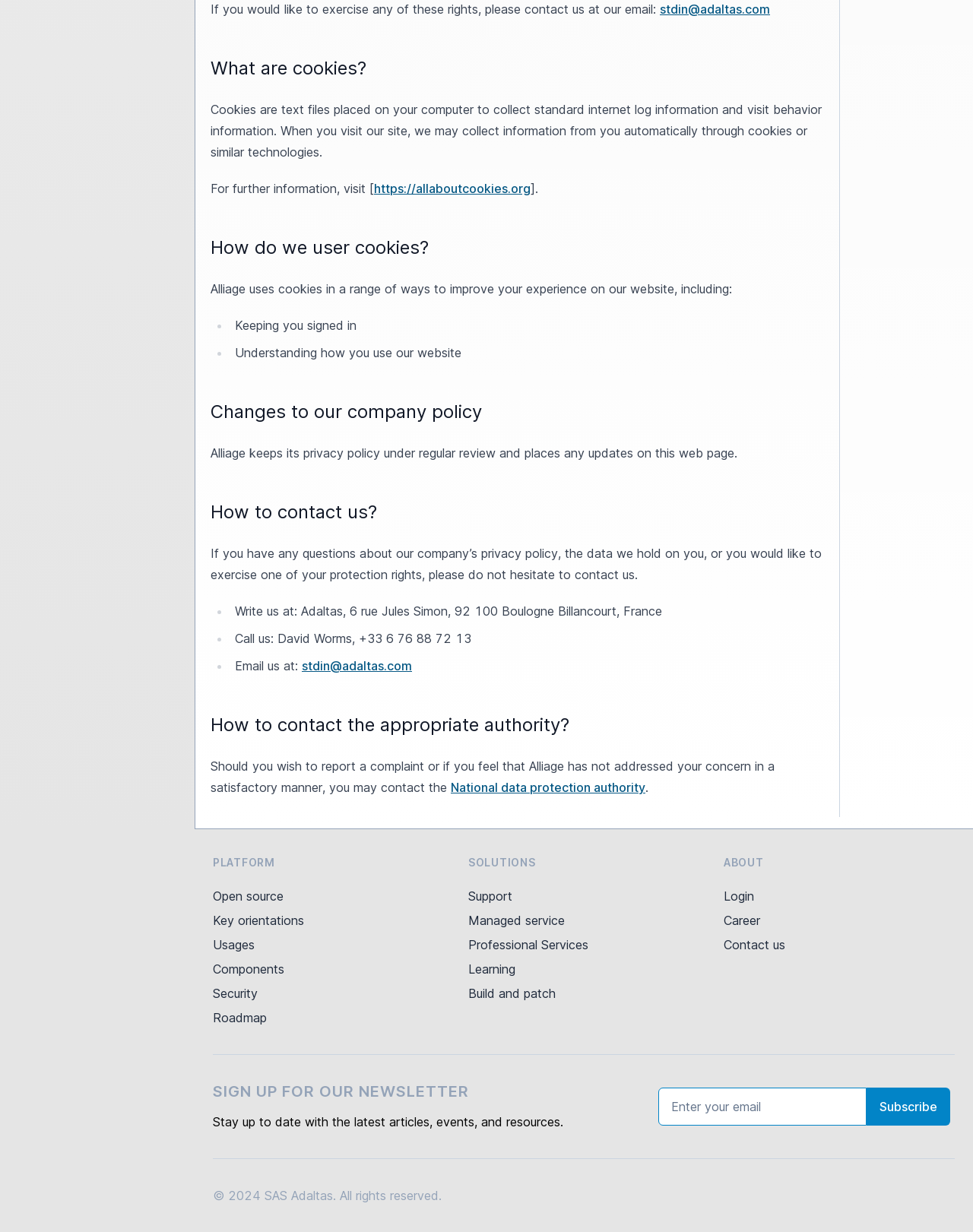What is the company's copyright information?
Please use the image to provide a one-word or short phrase answer.

2024 SAS Adaltas